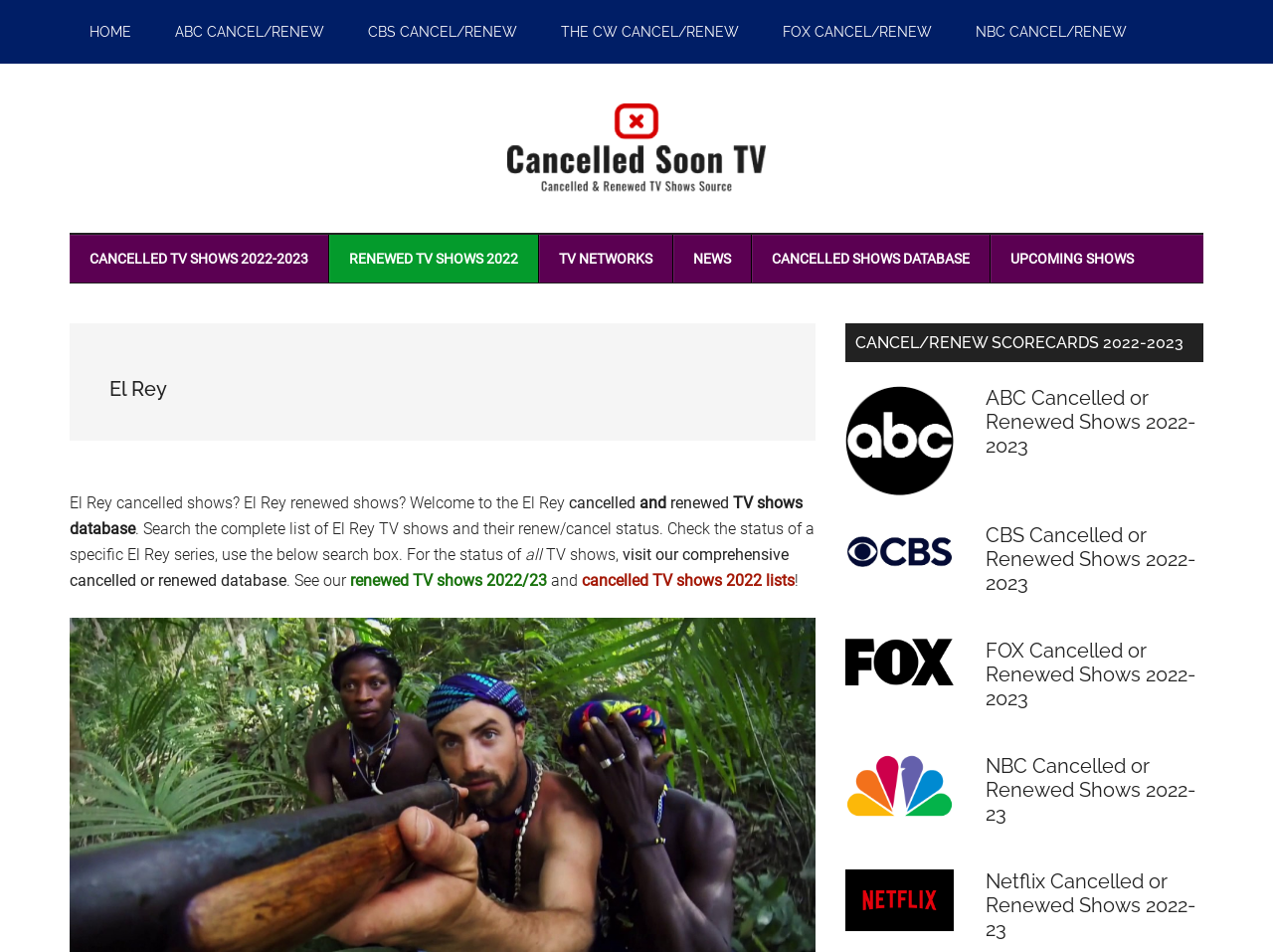Determine the bounding box coordinates of the clickable element necessary to fulfill the instruction: "Search for a specific El Rey series". Provide the coordinates as four float numbers within the 0 to 1 range, i.e., [left, top, right, bottom].

[0.055, 0.518, 0.63, 0.565]